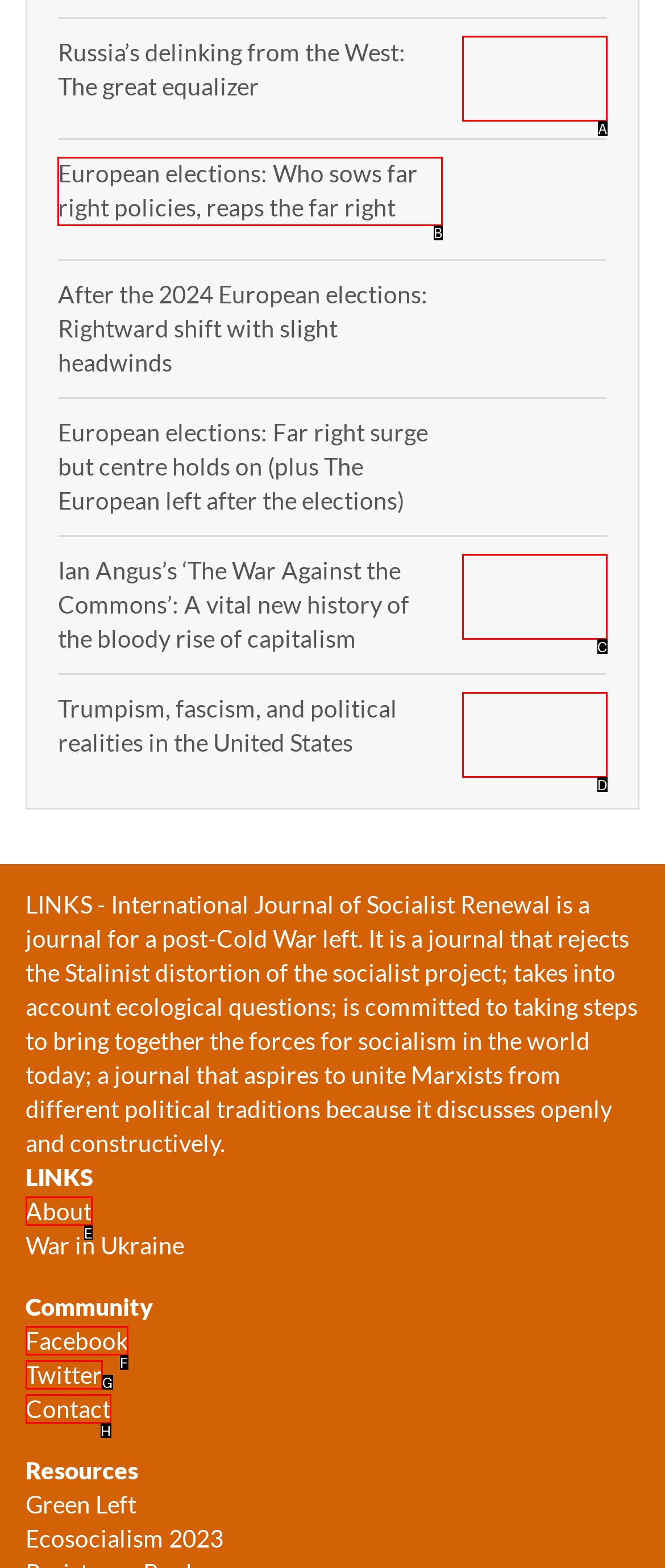Identify the correct lettered option to click in order to perform this task: View the article about European elections. Respond with the letter.

B